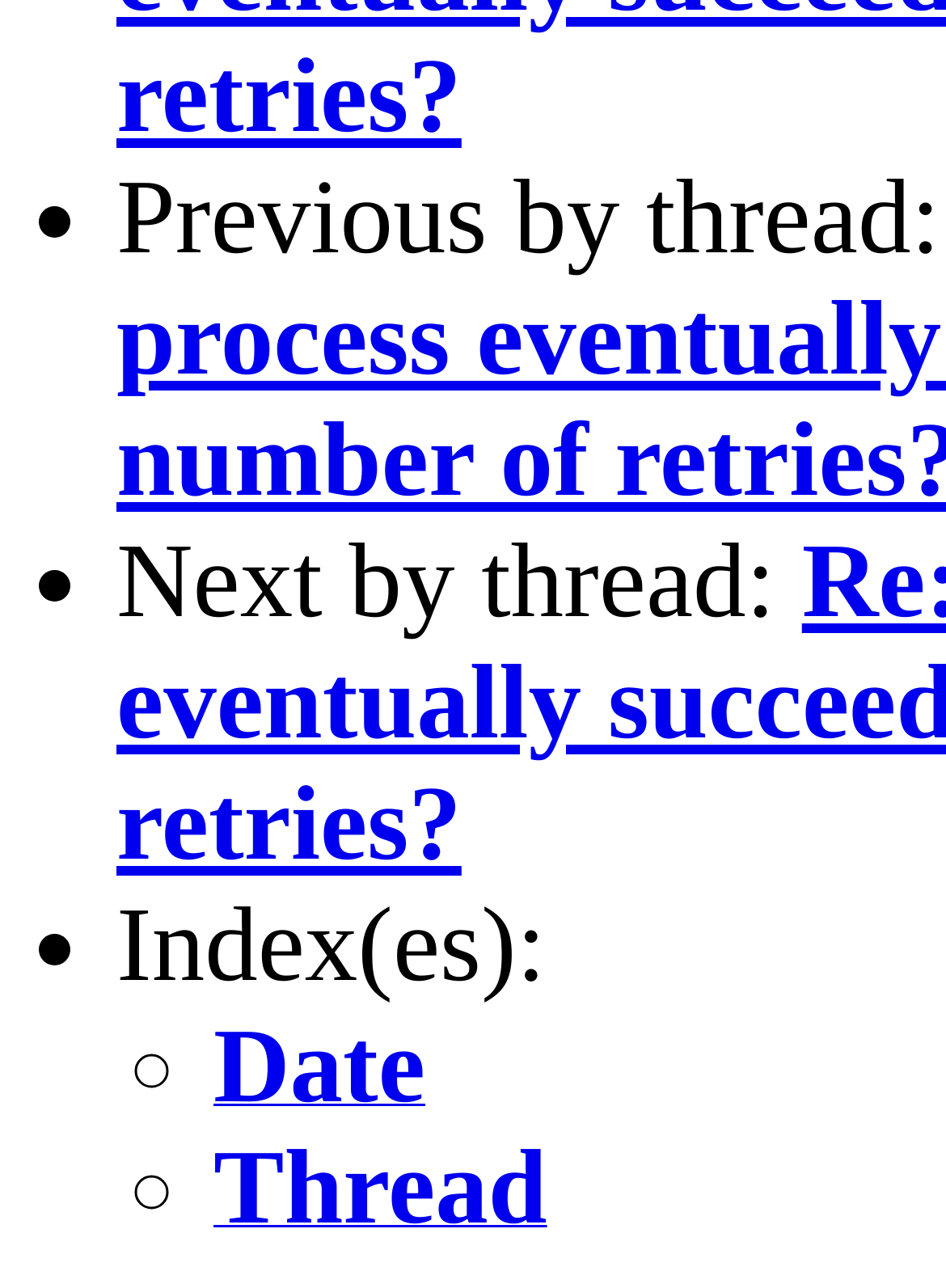What is the symbol before 'Date'?
Answer the question with just one word or phrase using the image.

◦